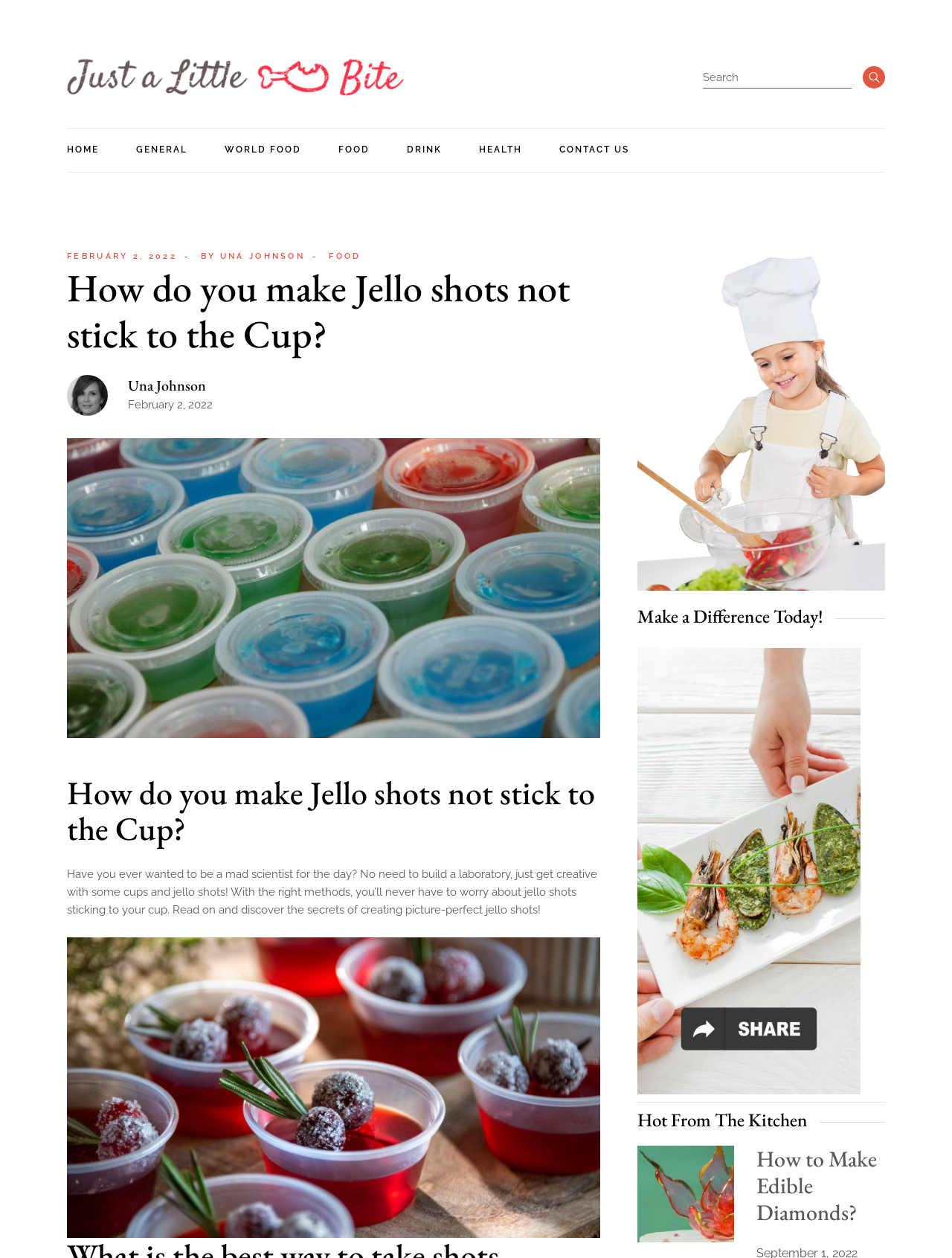Please determine the bounding box coordinates of the area that needs to be clicked to complete this task: 'View the Social Media link'. The coordinates must be four float numbers between 0 and 1, formatted as [left, top, right, bottom].

[0.175, 0.155, 0.314, 0.169]